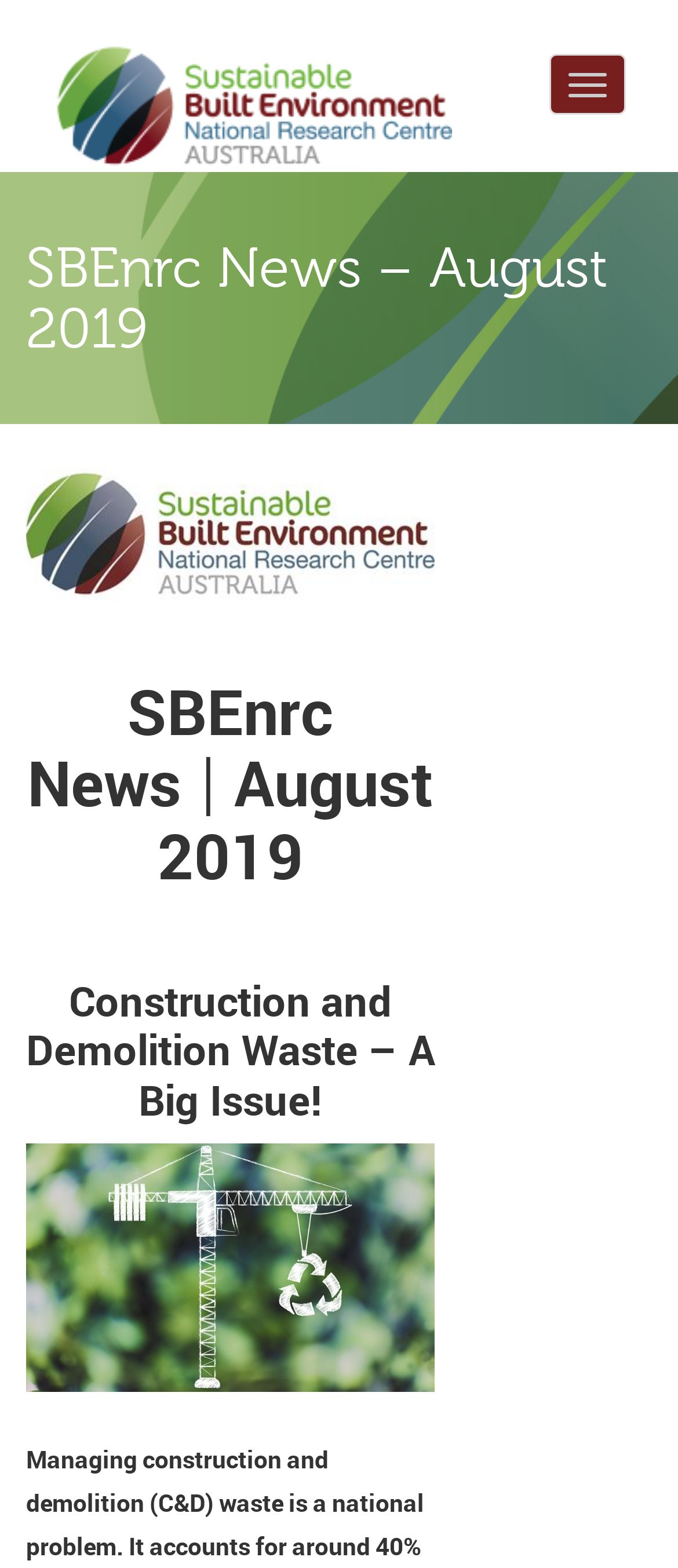Identify the main title of the webpage and generate its text content.

SBEnrc News – August 2019